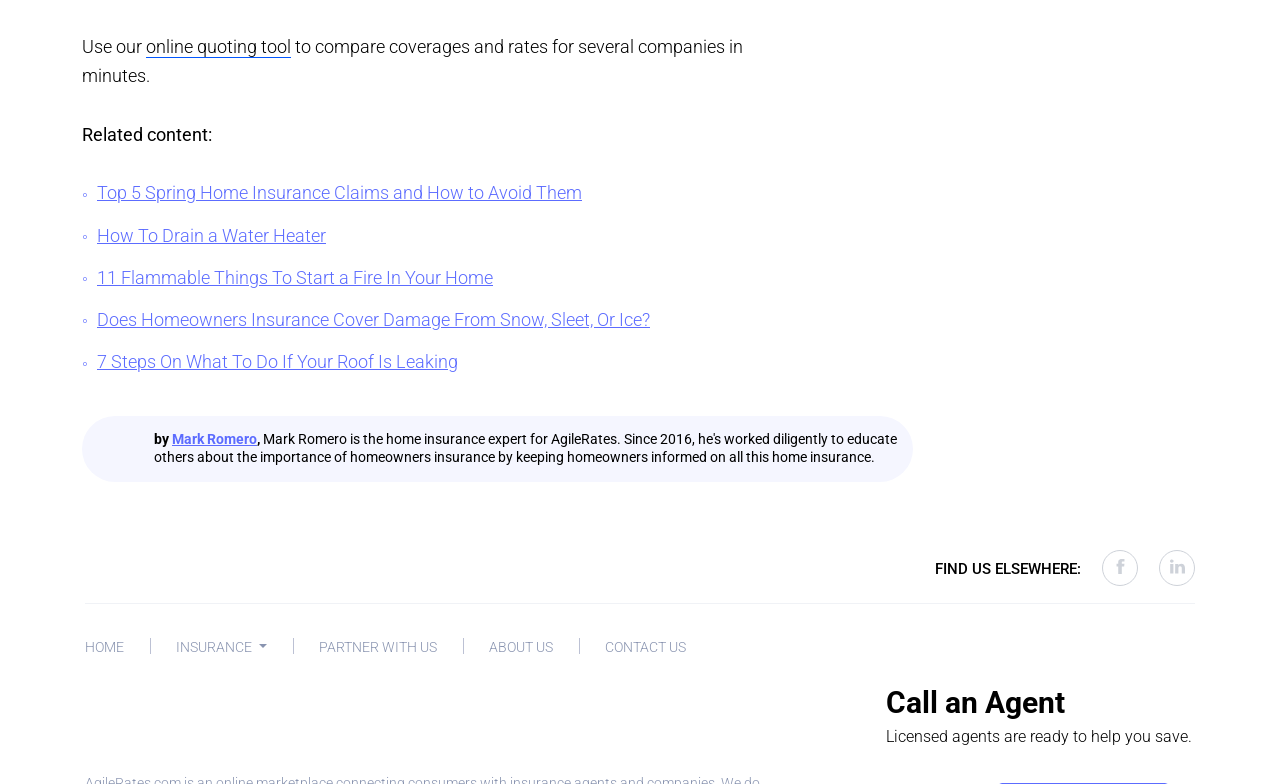Respond to the question below with a concise word or phrase:
Who is the author of the article?

Mark Romero